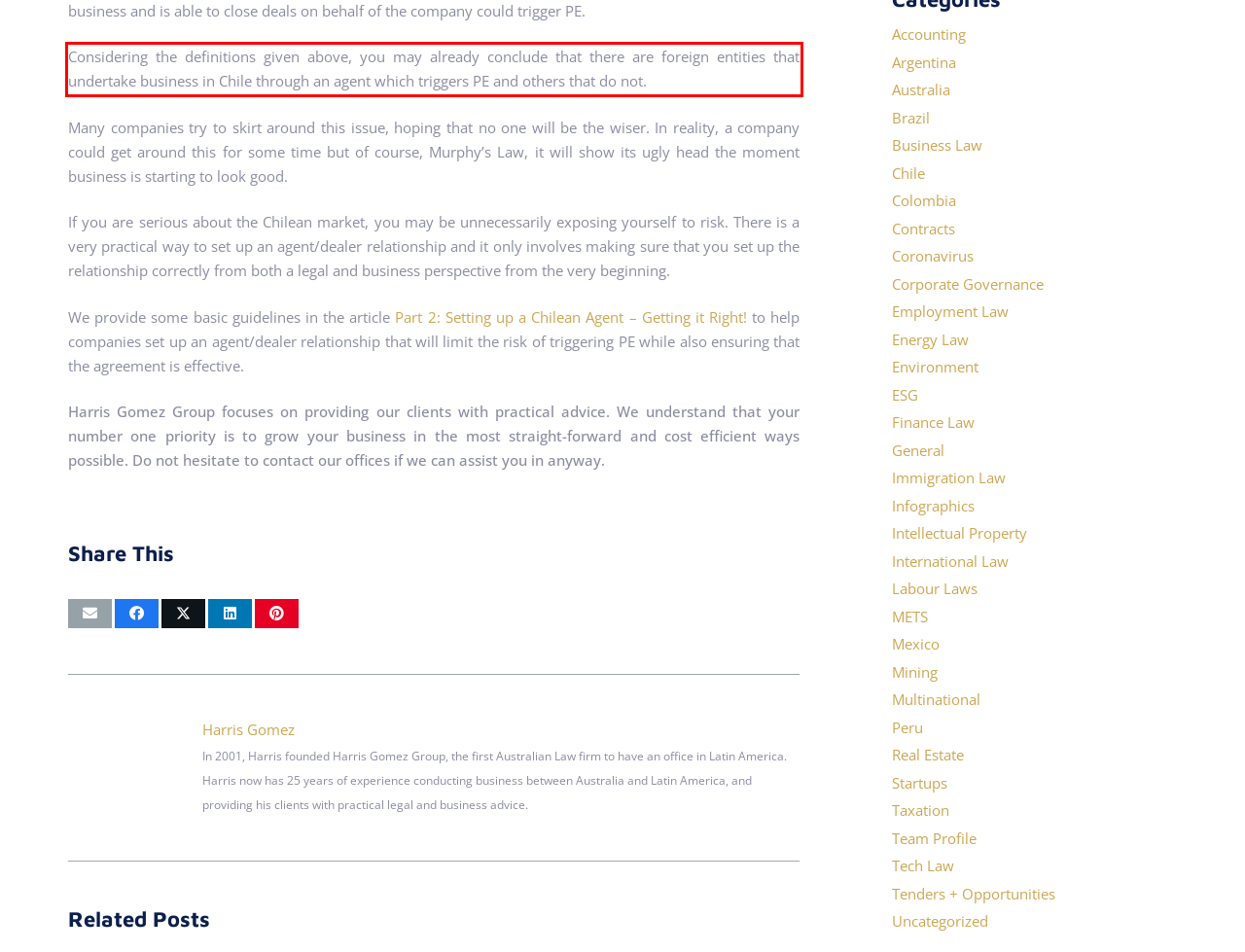You are presented with a screenshot containing a red rectangle. Extract the text found inside this red bounding box.

Considering the definitions given above, you may already conclude that there are foreign entities that undertake business in Chile through an agent which triggers PE and others that do not.